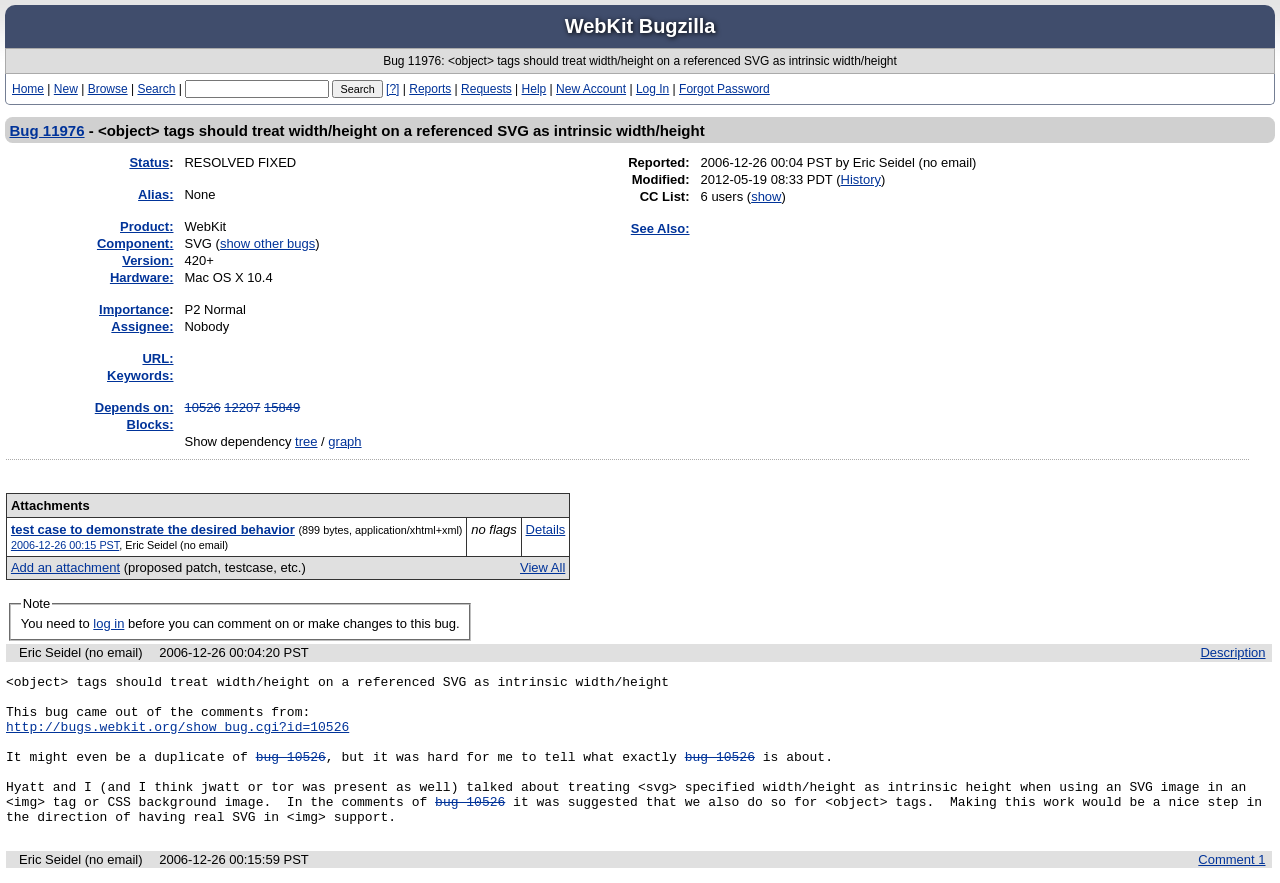Given the element description Alias:, specify the bounding box coordinates of the corresponding UI element in the format (top-left x, top-left y, bottom-right x, bottom-right y). All values must be between 0 and 1.

[0.108, 0.212, 0.136, 0.229]